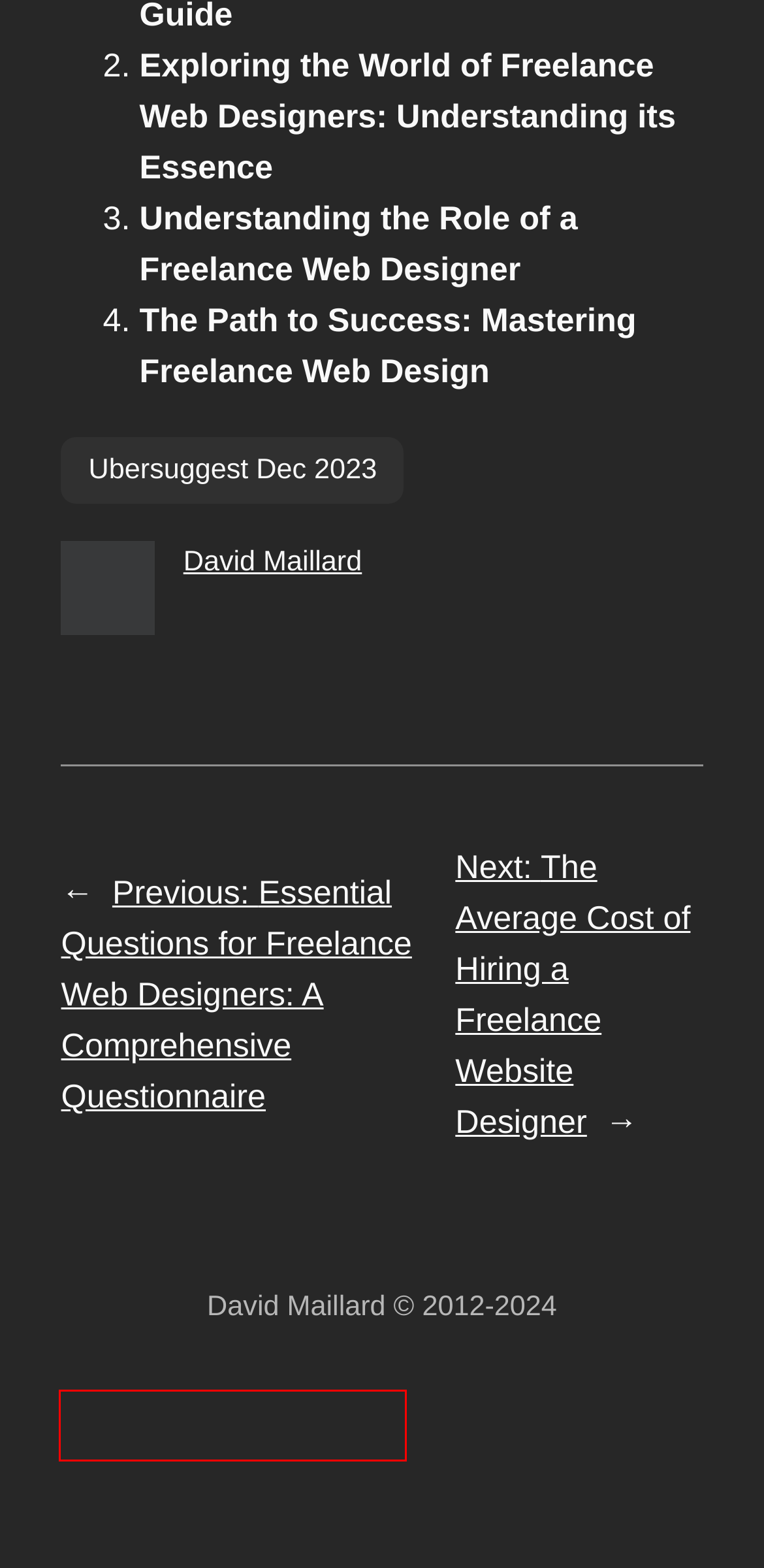Given a webpage screenshot with a UI element marked by a red bounding box, choose the description that best corresponds to the new webpage that will appear after clicking the element. The candidates are:
A. Understanding the Role of a Freelance Web Designer - David Maillard
B. Exploring the World of Freelance Web Designers: Understanding its Essence - David Maillard
C. Homepage 2024 - David Maillard
D. Ubersuggest Dec 2023 Archives - David Maillard
E. Blog Archives - David Maillard
F. Understanding Freelance Web Developer Rates: A Comprehensive Guide - David Maillard
G. The Path to Success: Mastering Freelance Web Design - David Maillard
H. The Average Cost of Hiring a Freelance Website Designer - David Maillard

D